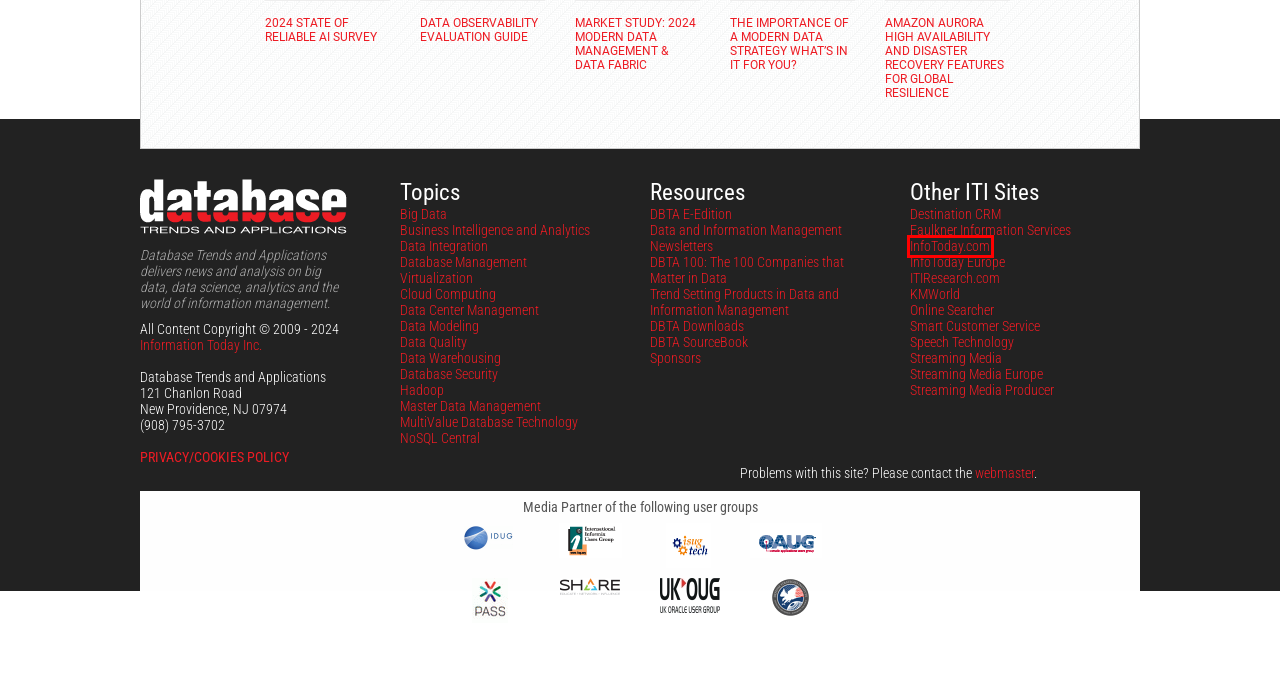Analyze the screenshot of a webpage that features a red rectangle bounding box. Pick the webpage description that best matches the new webpage you would see after clicking on the element within the red bounding box. Here are the candidates:
A. DBTA 100 2022: The Companies That Matter Most in Data - Database Trends and Applications
B. ITI Privacy and Cookies Policy
C. Information Today, Inc.
D. CRM Magazine - Customer Relationship Management, Social CRM, CEM - Destination CRM
E. Database Trends and Applications Downloads
F. DSI Group | DEFENSE STRATEGIES INSTITUTE | Advancing The Mission.  Supporting The Force.
G. SHARE
H. IIUG – International Informix Users Group

C